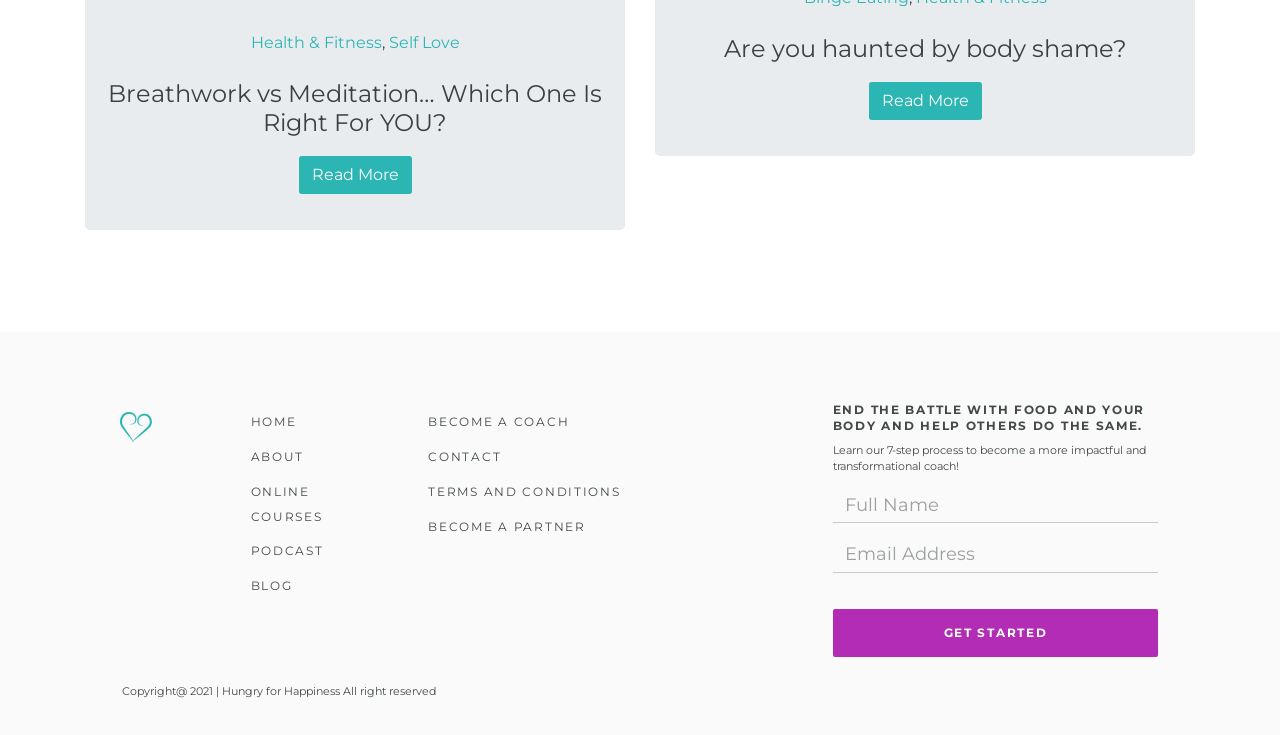Please provide a comprehensive answer to the question based on the screenshot: What is the purpose of the 'Get Started' button?

The 'Get Started' button is located within a form that asks for a full name and email address. This suggests that the button is used to initiate a process, likely related to becoming a coach or learning more about the 7-step process mentioned on the page.